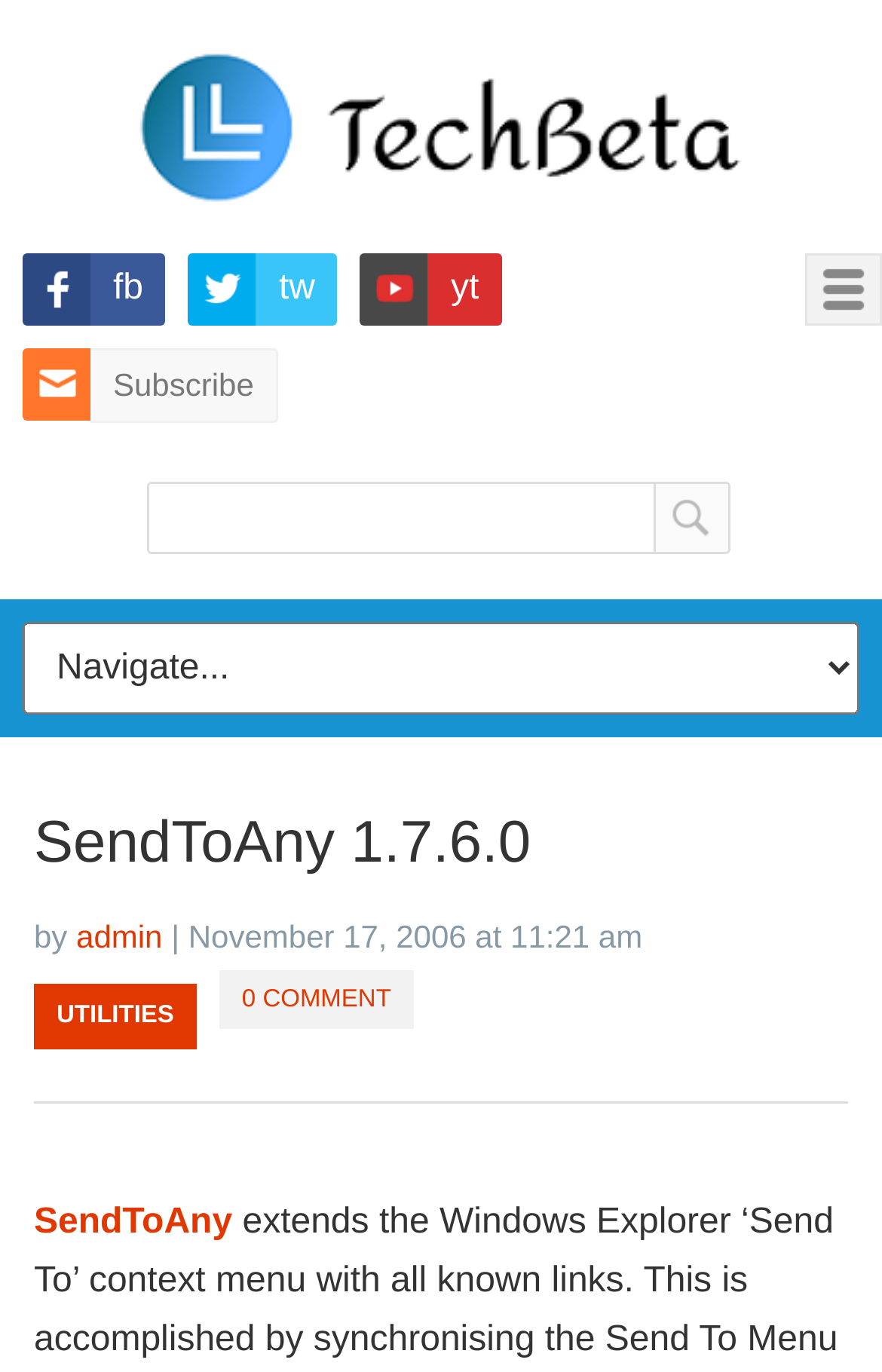What is the date of the post?
From the screenshot, provide a brief answer in one word or phrase.

November 17, 2006